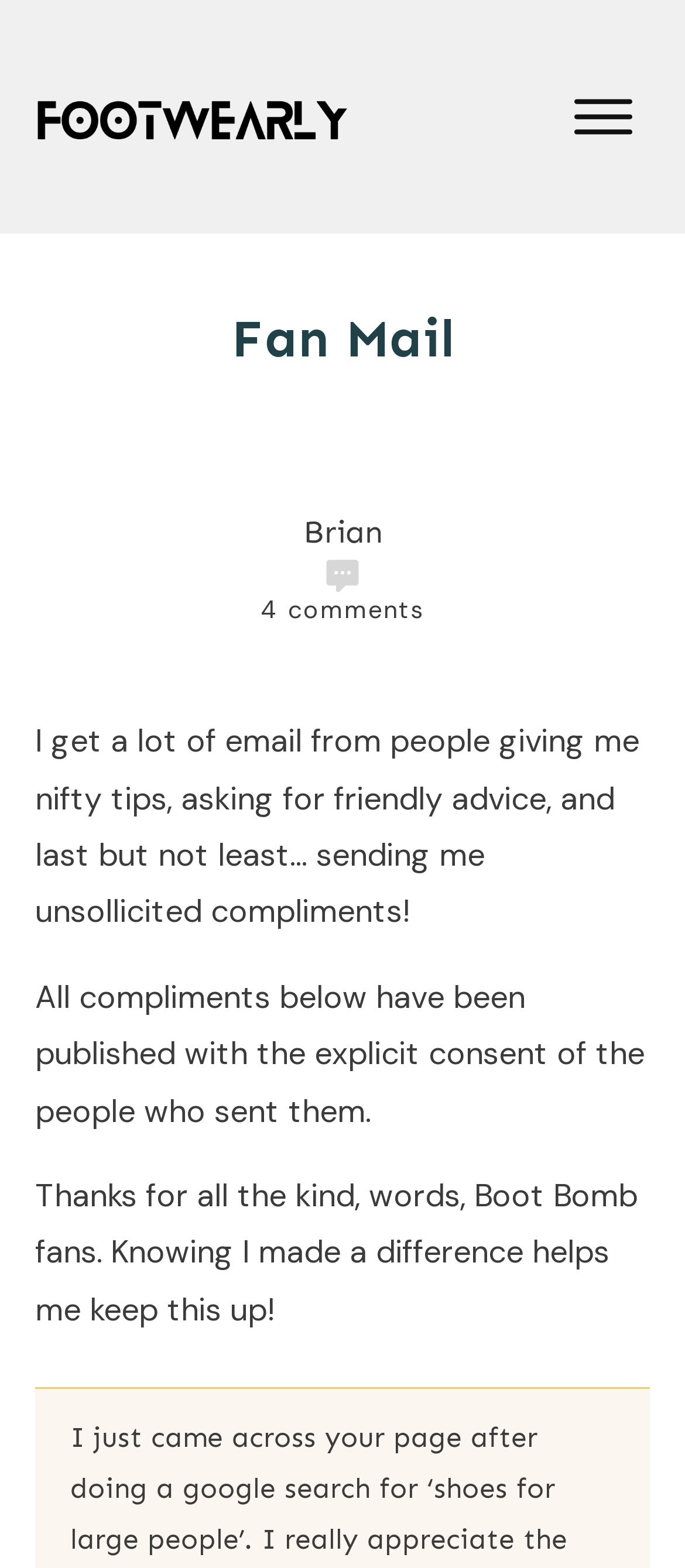Provide a short, one-word or phrase answer to the question below:
How many comments are there on a post?

4 comments